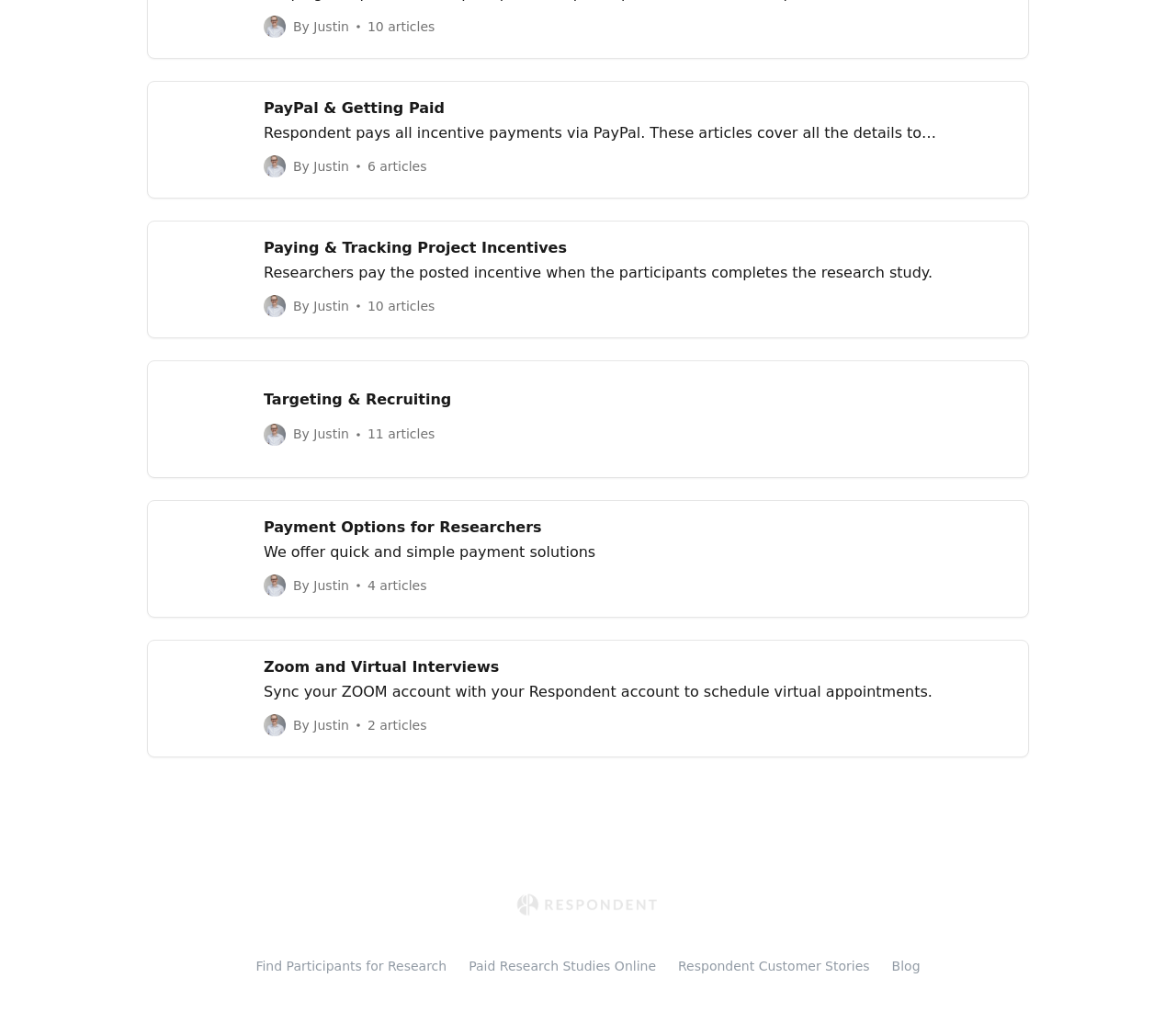Determine the bounding box coordinates of the section I need to click to execute the following instruction: "Learn about targeting and recruiting". Provide the coordinates as four float numbers between 0 and 1, i.e., [left, top, right, bottom].

[0.125, 0.348, 0.875, 0.461]